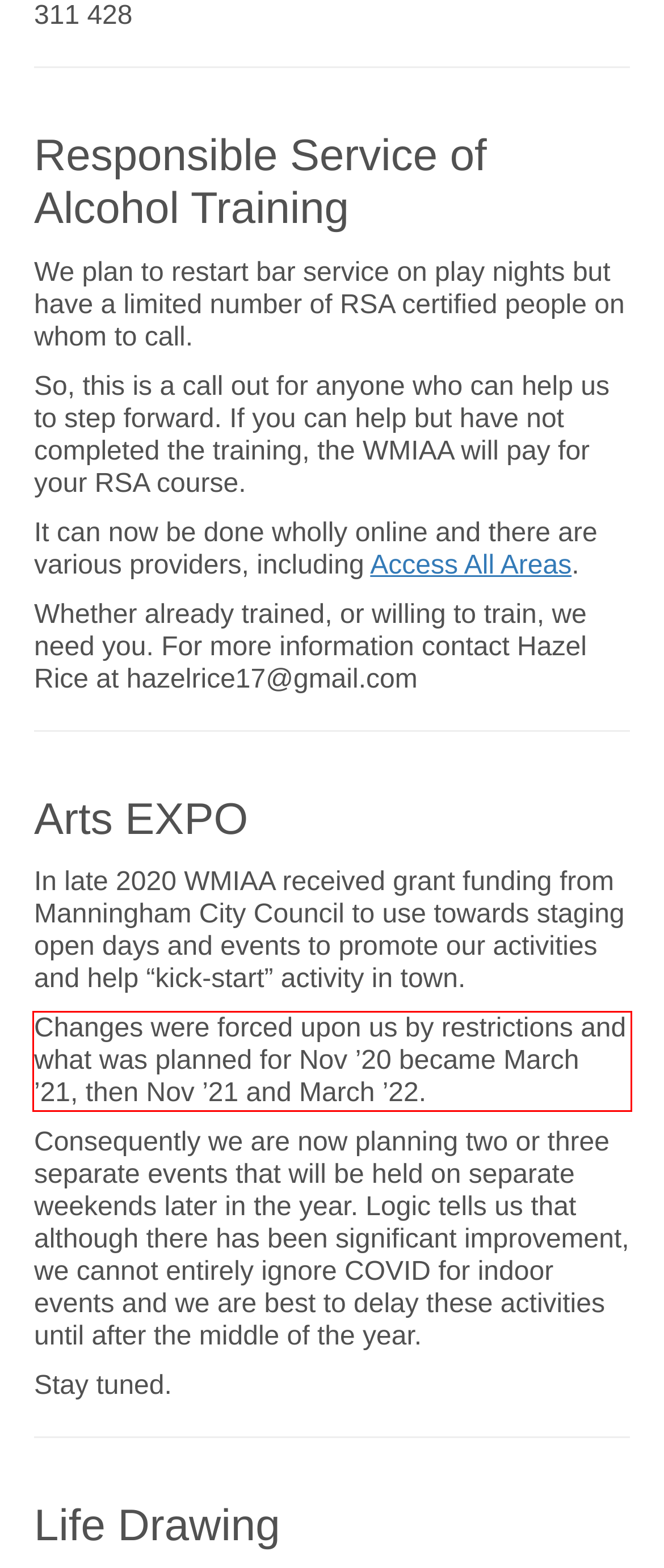You are given a screenshot with a red rectangle. Identify and extract the text within this red bounding box using OCR.

Changes were forced upon us by restrictions and what was planned for Nov ’20 became March ’21, then Nov ’21 and March ’22.